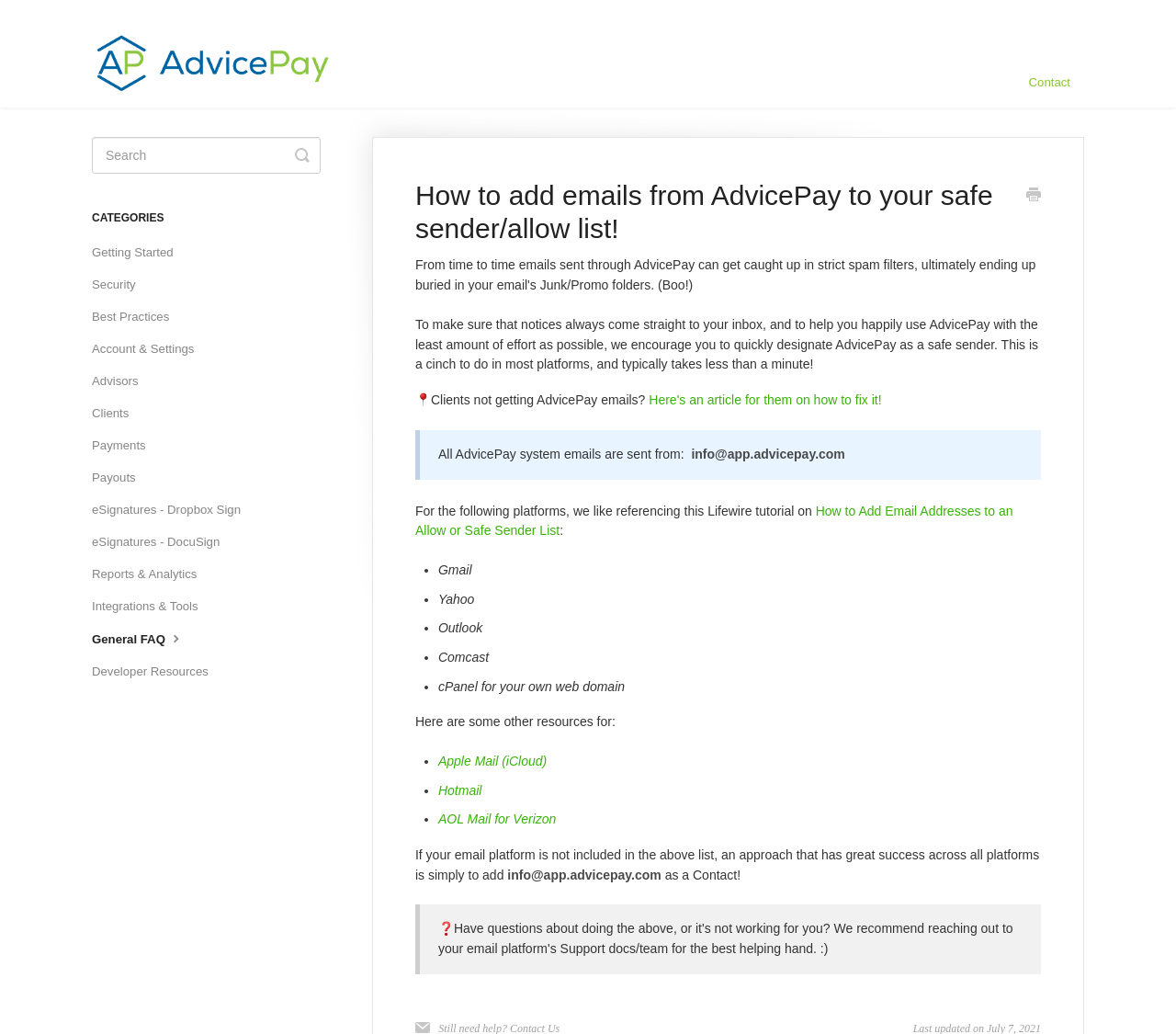Determine the bounding box coordinates for the area you should click to complete the following instruction: "Click on the 'Print this Article' link".

[0.873, 0.18, 0.885, 0.2]